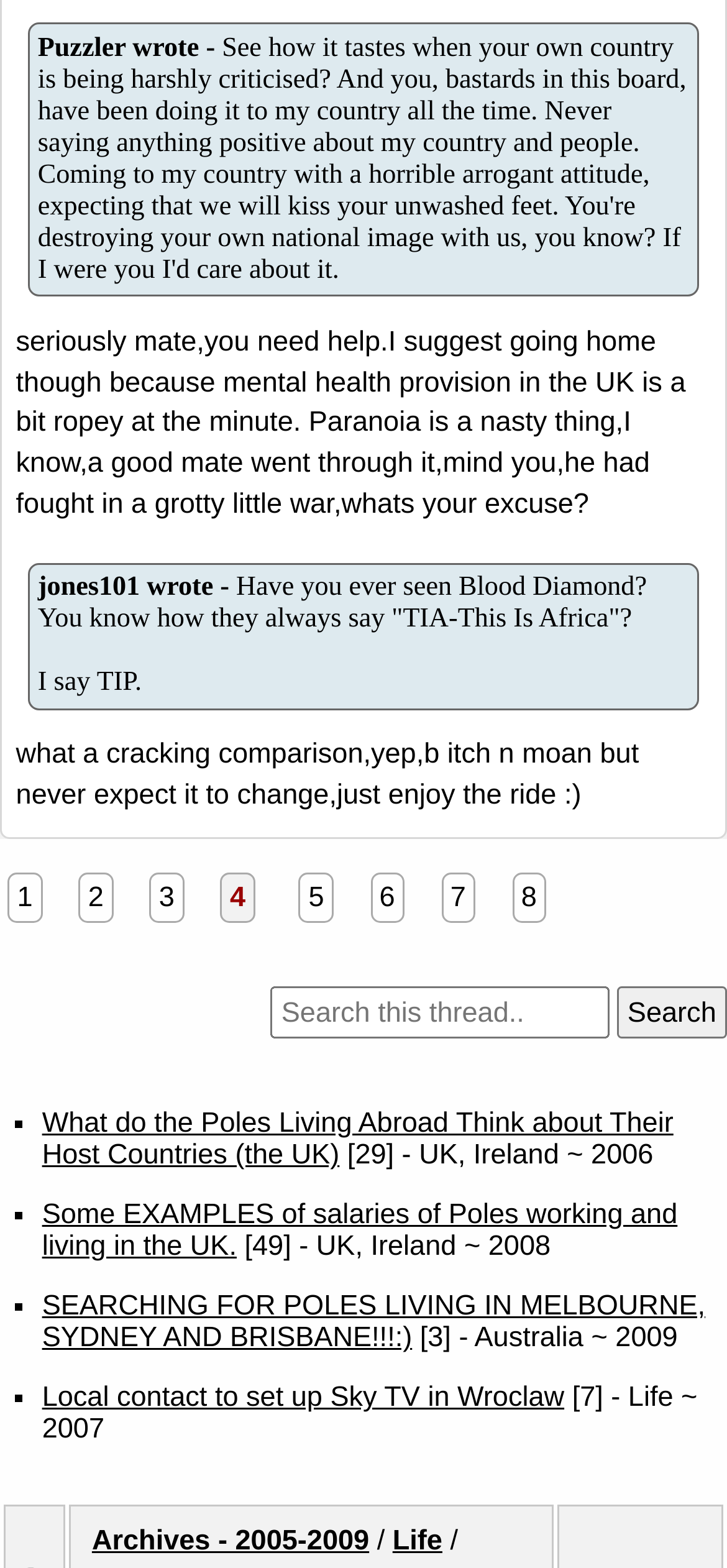What is the topic of the first conversation?
Offer a detailed and full explanation in response to the question.

The first conversation starts with 'Puzzler wrote' and talks about mental health provision in the UK, specifically about paranoia, which leads me to conclude that the topic of the conversation is mental health.